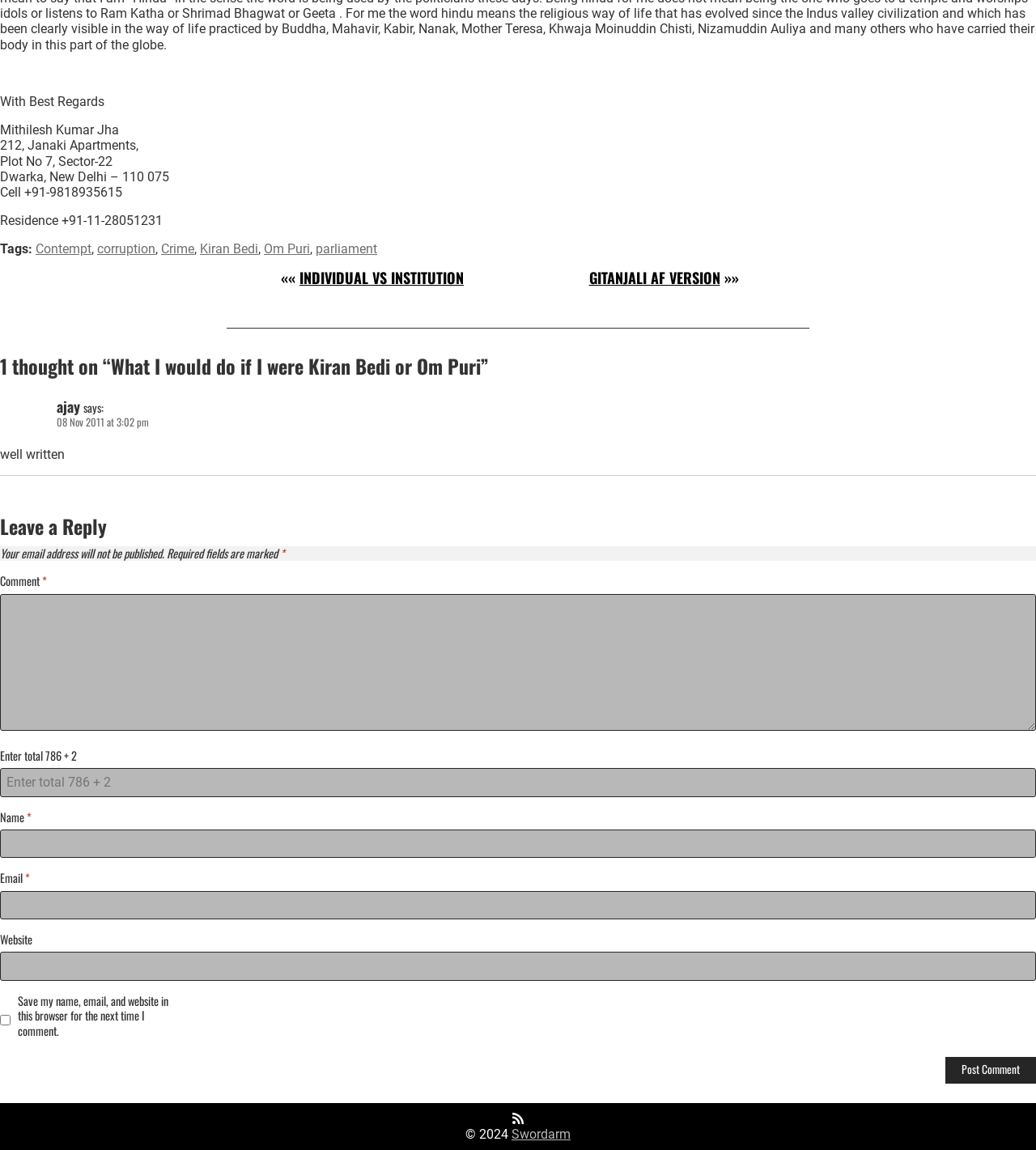What is the author's name?
Based on the image, provide your answer in one word or phrase.

Mithilesh Kumar Jha